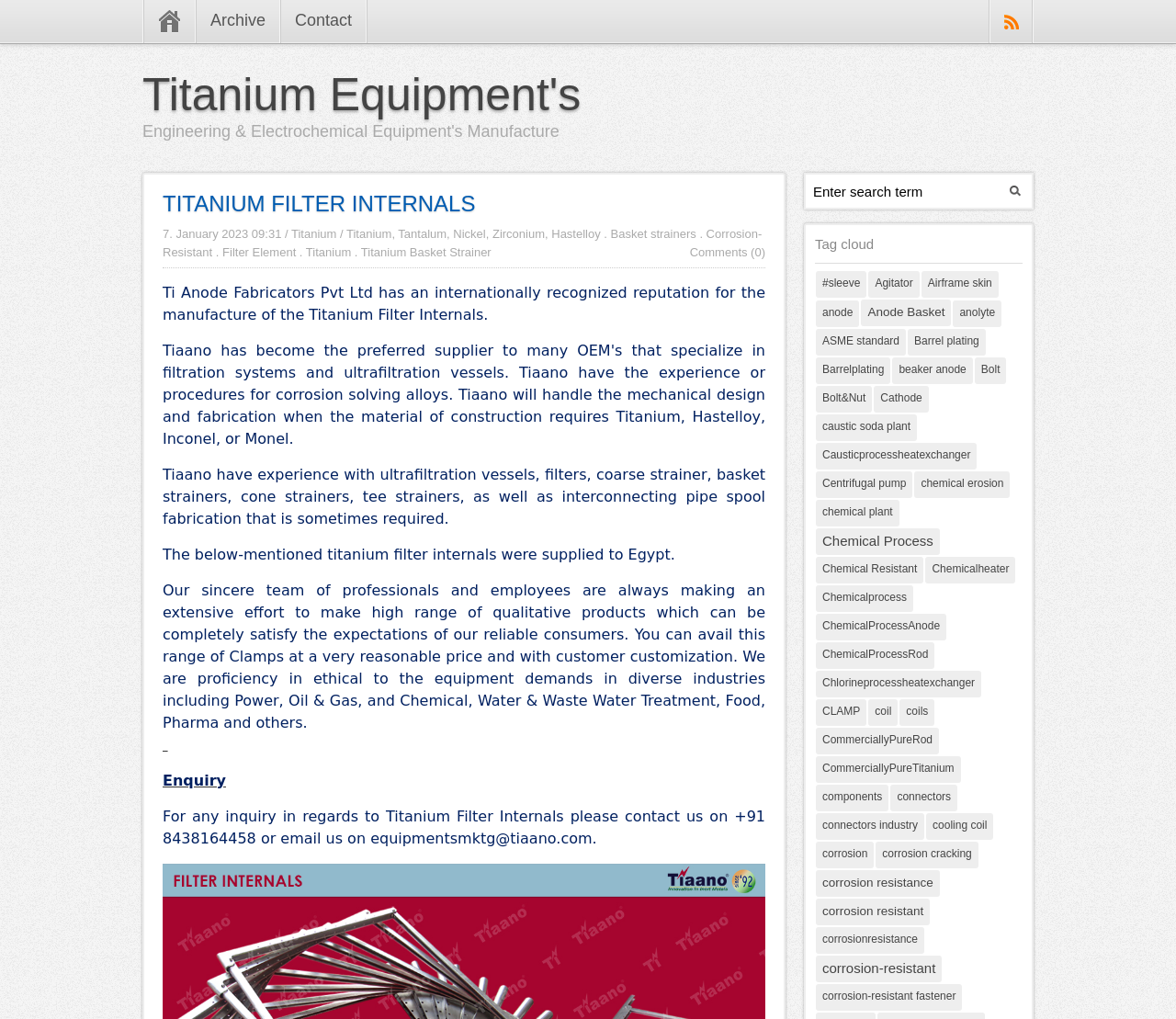Identify the coordinates of the bounding box for the element that must be clicked to accomplish the instruction: "Chat with Haxion on Slack".

None